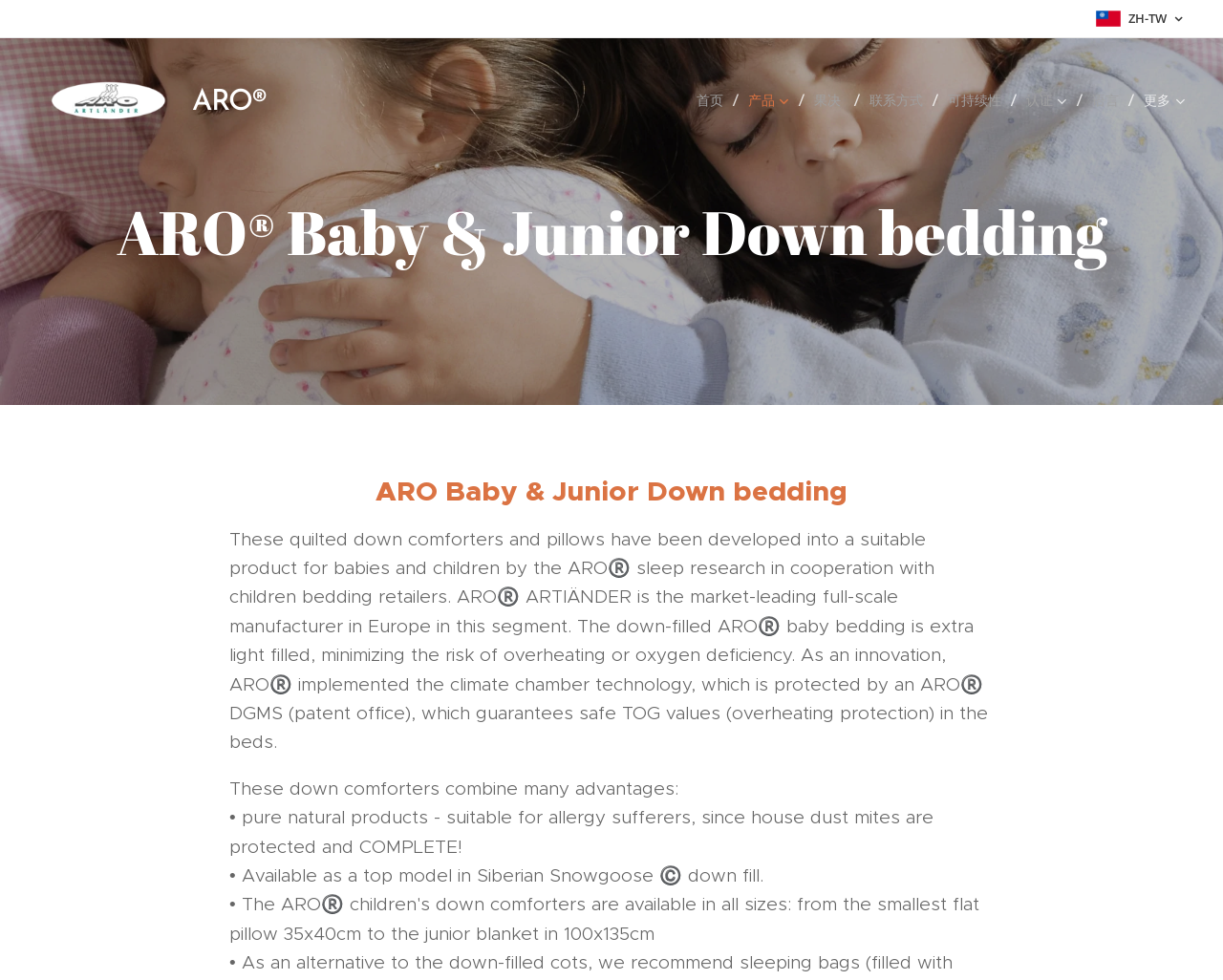Identify the bounding box coordinates of the clickable region required to complete the instruction: "Navigate to 首页 page". The coordinates should be given as four float numbers within the range of 0 and 1, i.e., [left, top, right, bottom].

[0.566, 0.077, 0.604, 0.126]